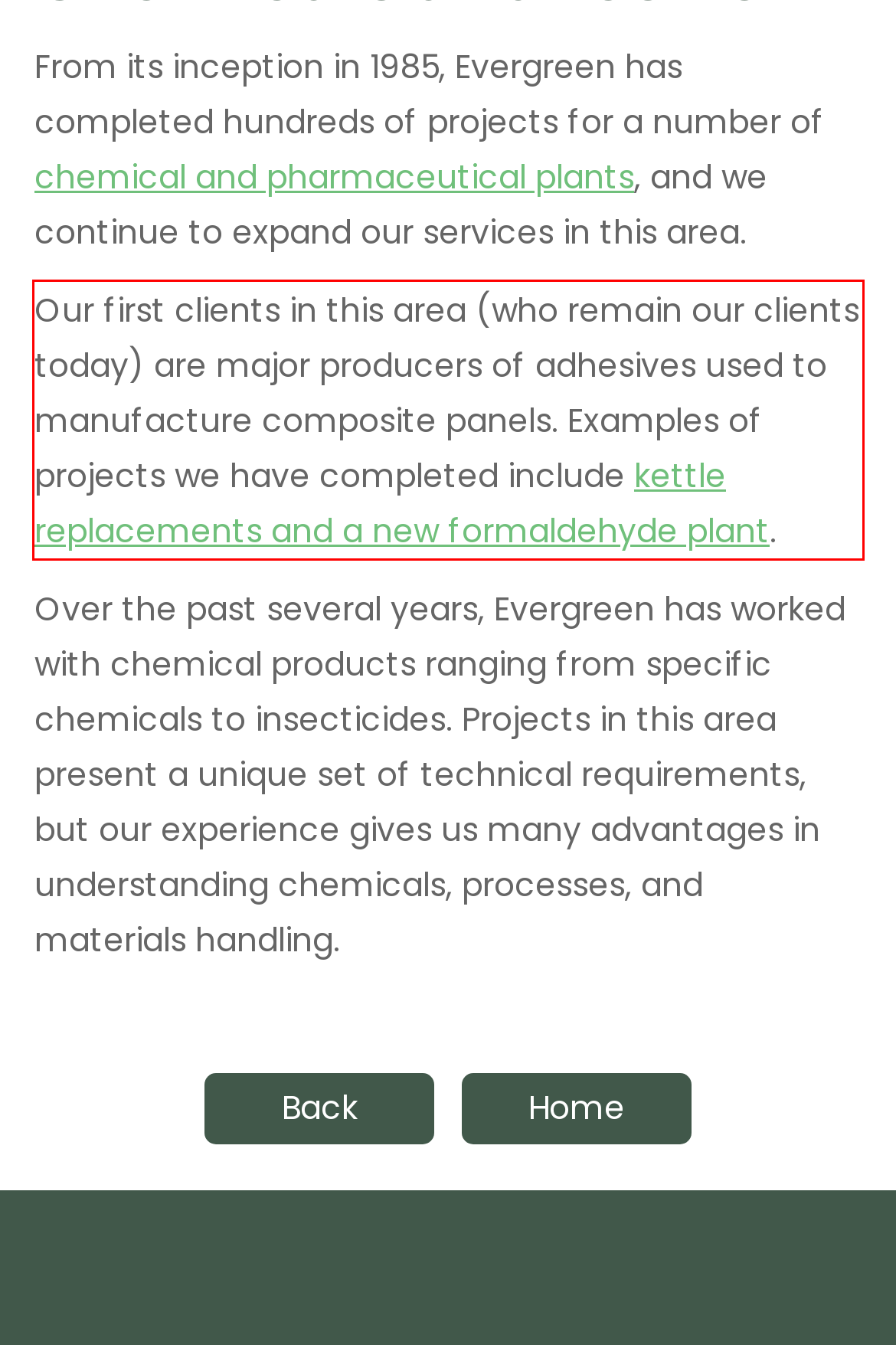You have a screenshot with a red rectangle around a UI element. Recognize and extract the text within this red bounding box using OCR.

Our first clients in this area (who remain our clients today) are major producers of adhesives used to manufacture composite panels. Examples of projects we have completed include kettle replacements and a new formaldehyde plant.